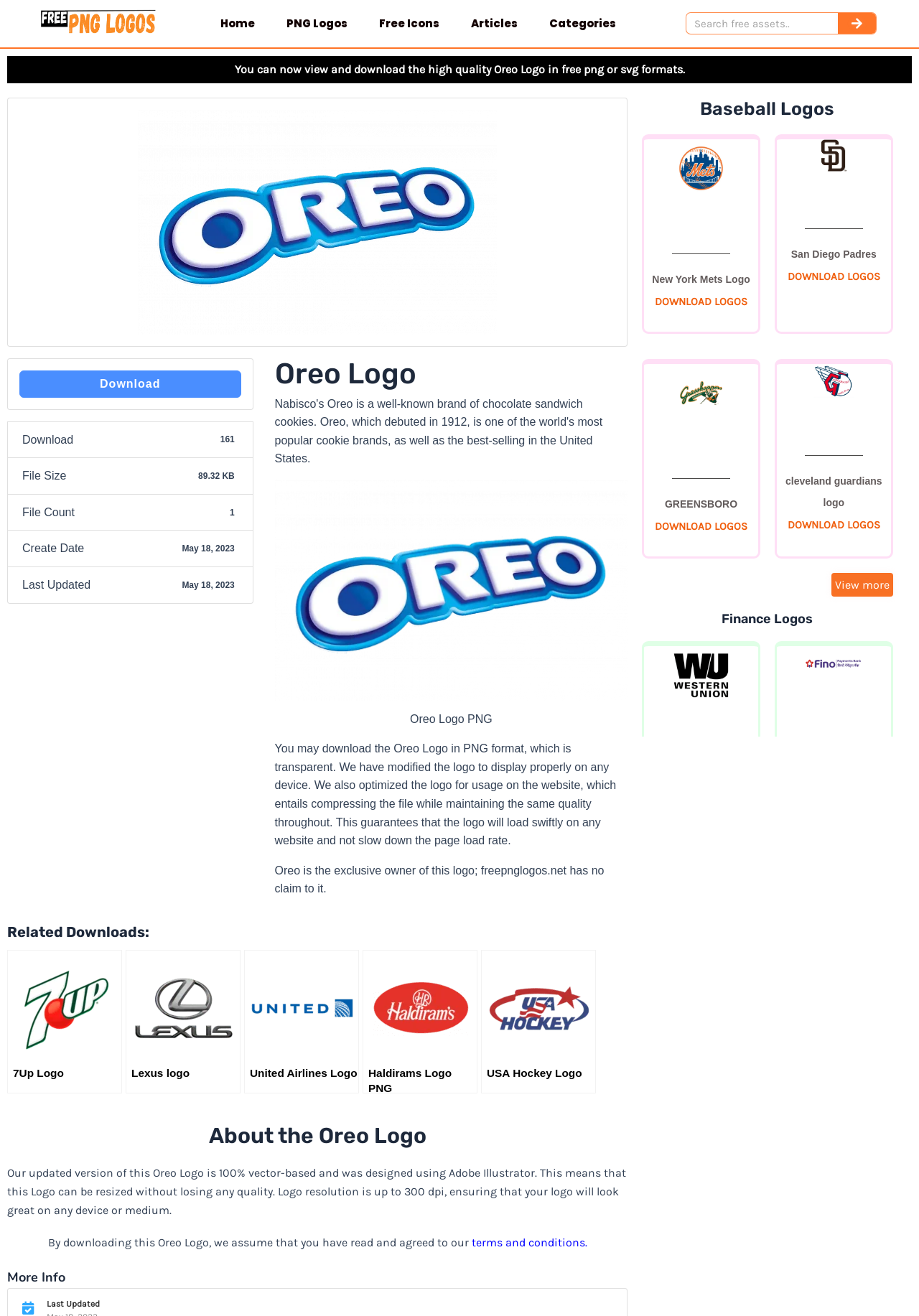Provide the bounding box coordinates of the HTML element this sentence describes: "Dress Shop App". The bounding box coordinates consist of four float numbers between 0 and 1, i.e., [left, top, right, bottom].

None